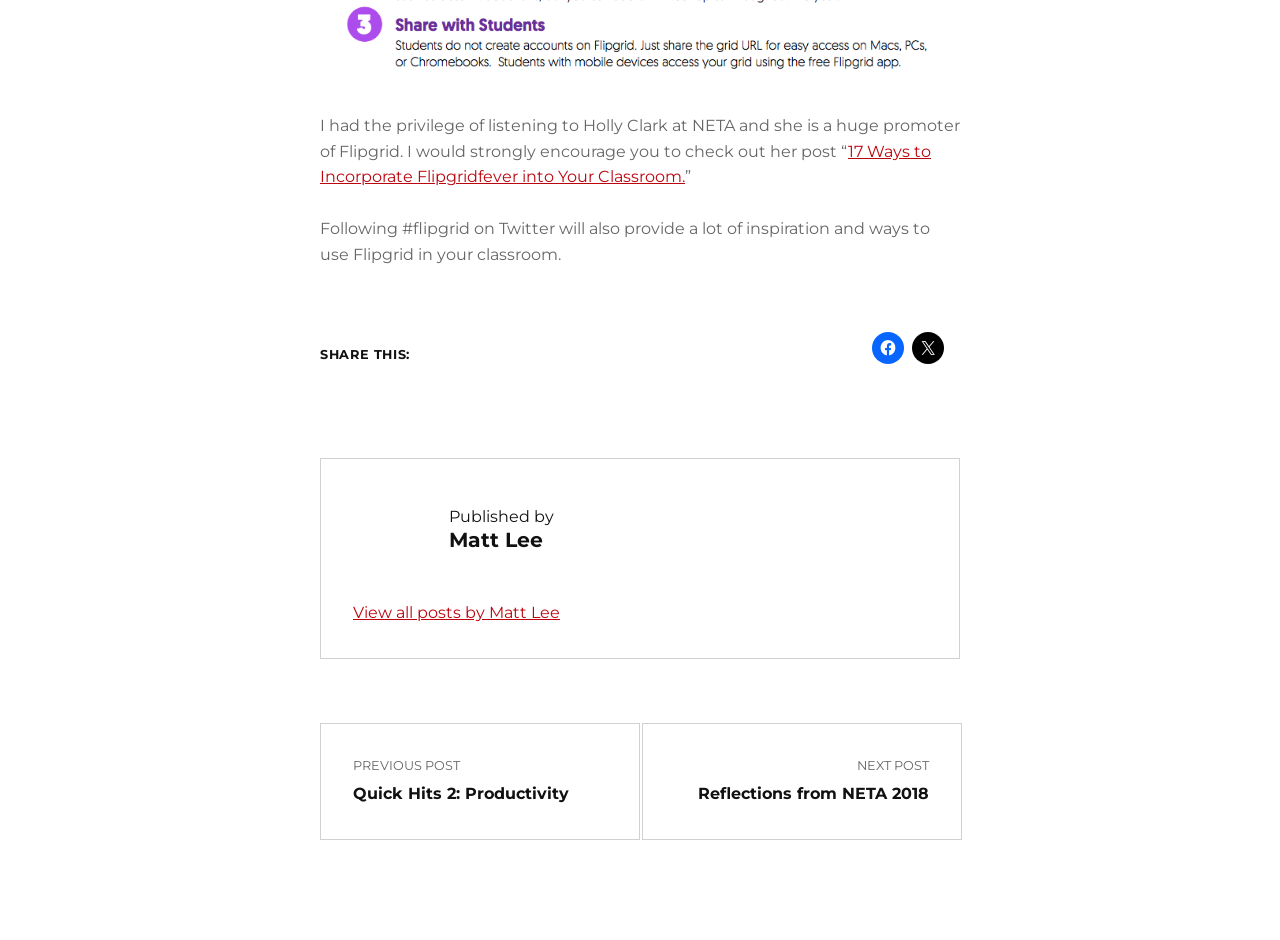What tags are associated with this post? Observe the screenshot and provide a one-word or short phrase answer.

EMERGE, FLIPGRID